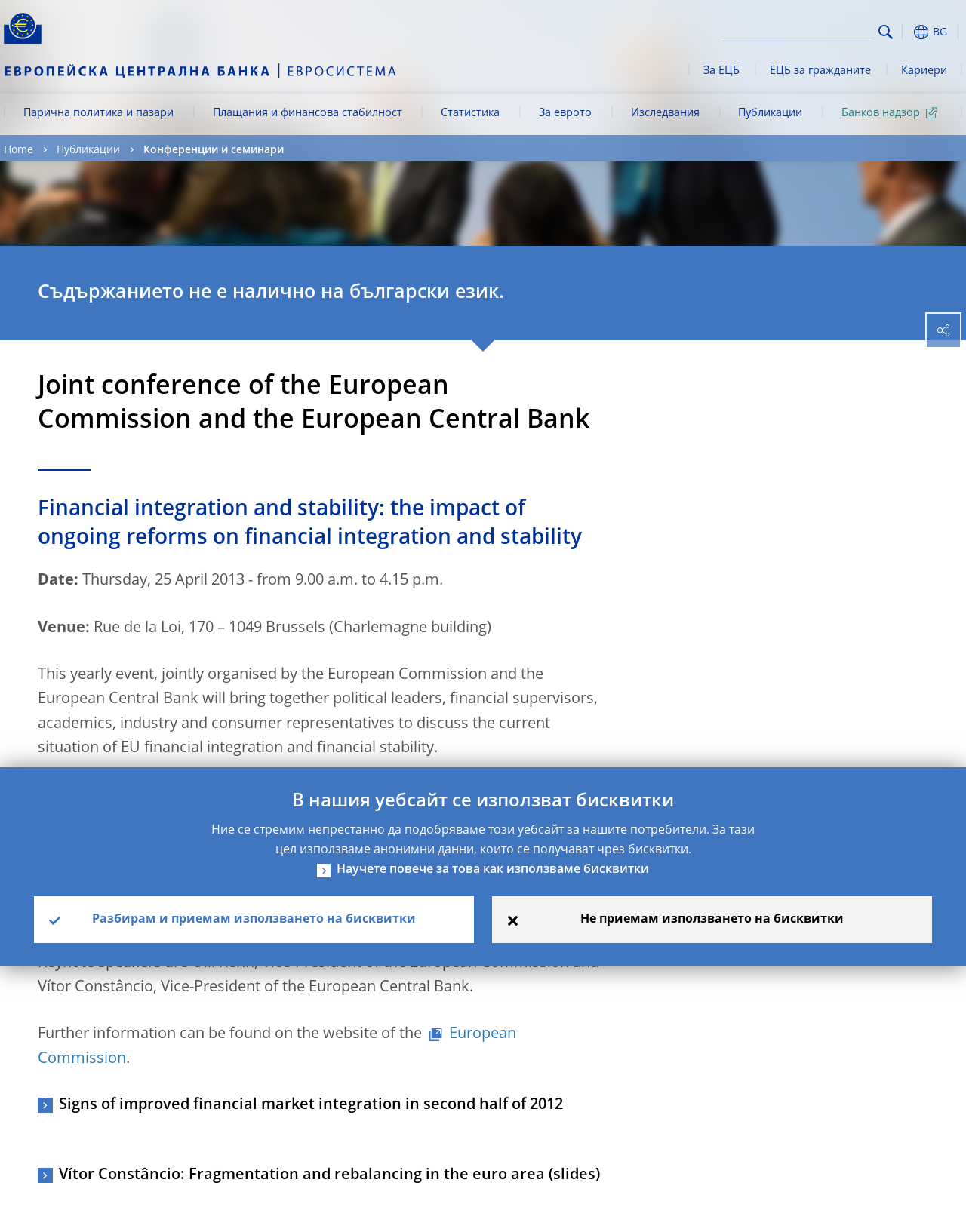What is the title or heading displayed on the webpage?

Joint conference of the European Commission and the European Central Bank